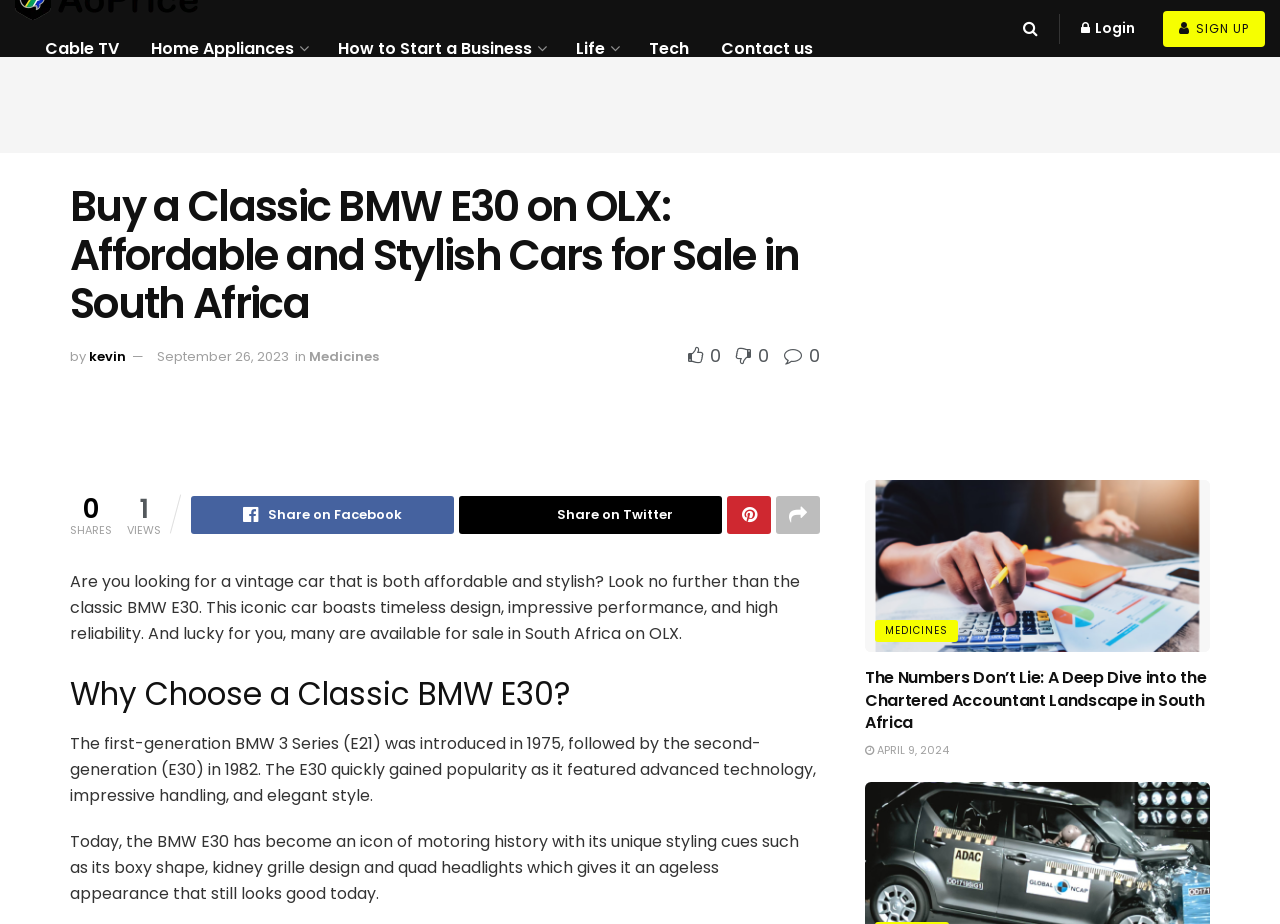What is the author of the article? Based on the image, give a response in one word or a short phrase.

kevin